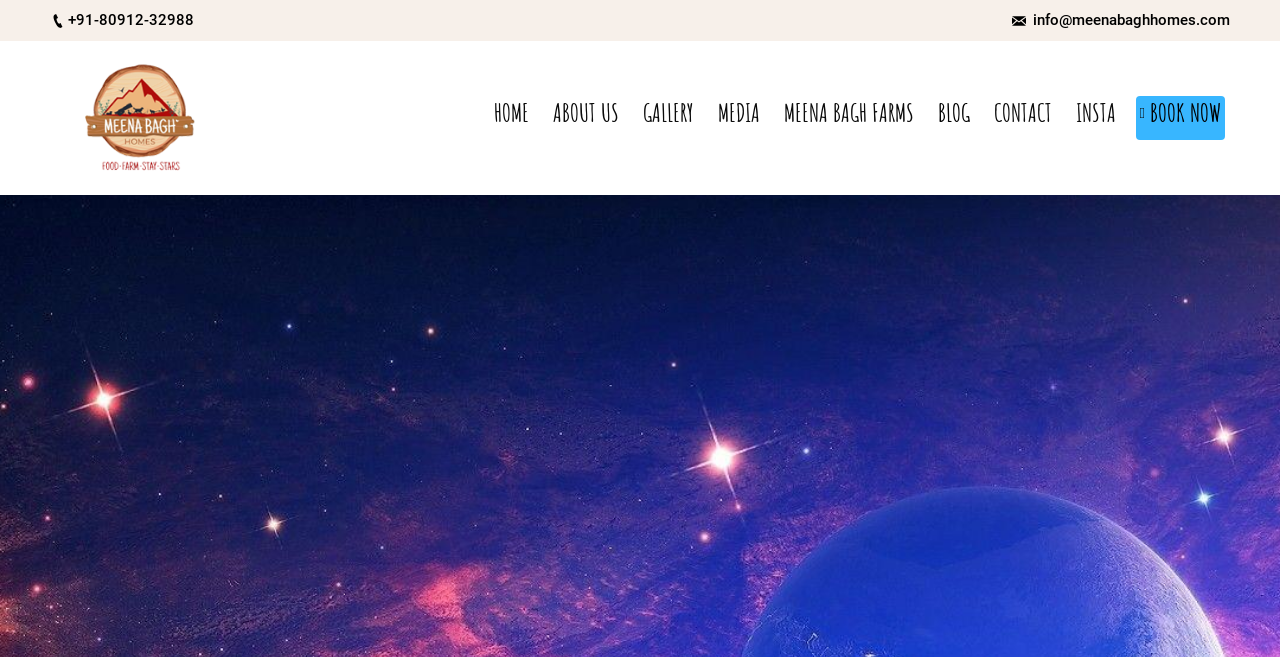Refer to the image and provide a thorough answer to this question:
What is the last menu item on the webpage?

I found the last menu item by looking at the menu element with the bounding box coordinates [0.184, 0.062, 0.957, 0.297]. The last link element among its children is 'BOOK NOW' with the bounding box coordinates [0.887, 0.146, 0.957, 0.213].